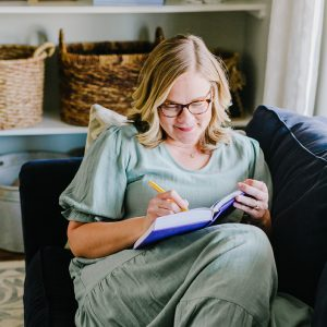What is on the shelf in the background?
Use the image to give a comprehensive and detailed response to the question.

The caption describes the background of the image, mentioning that woven baskets are sitting on a shelf, adding a touch of warmth and homeliness to the setting.